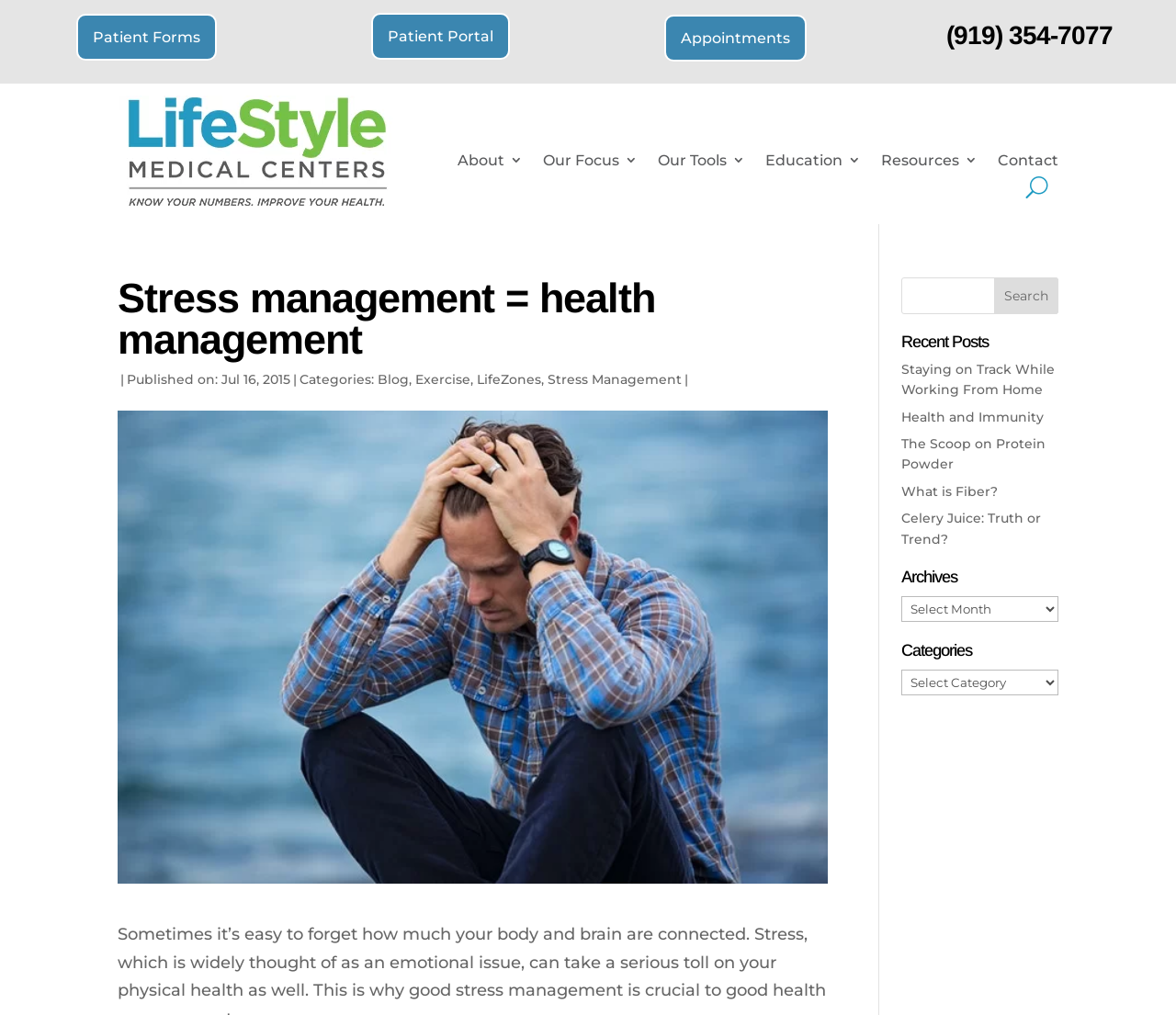Bounding box coordinates are specified in the format (top-left x, top-left y, bottom-right x, bottom-right y). All values are floating point numbers bounded between 0 and 1. Please provide the bounding box coordinate of the region this sentence describes: Health and Immunity

[0.767, 0.402, 0.888, 0.419]